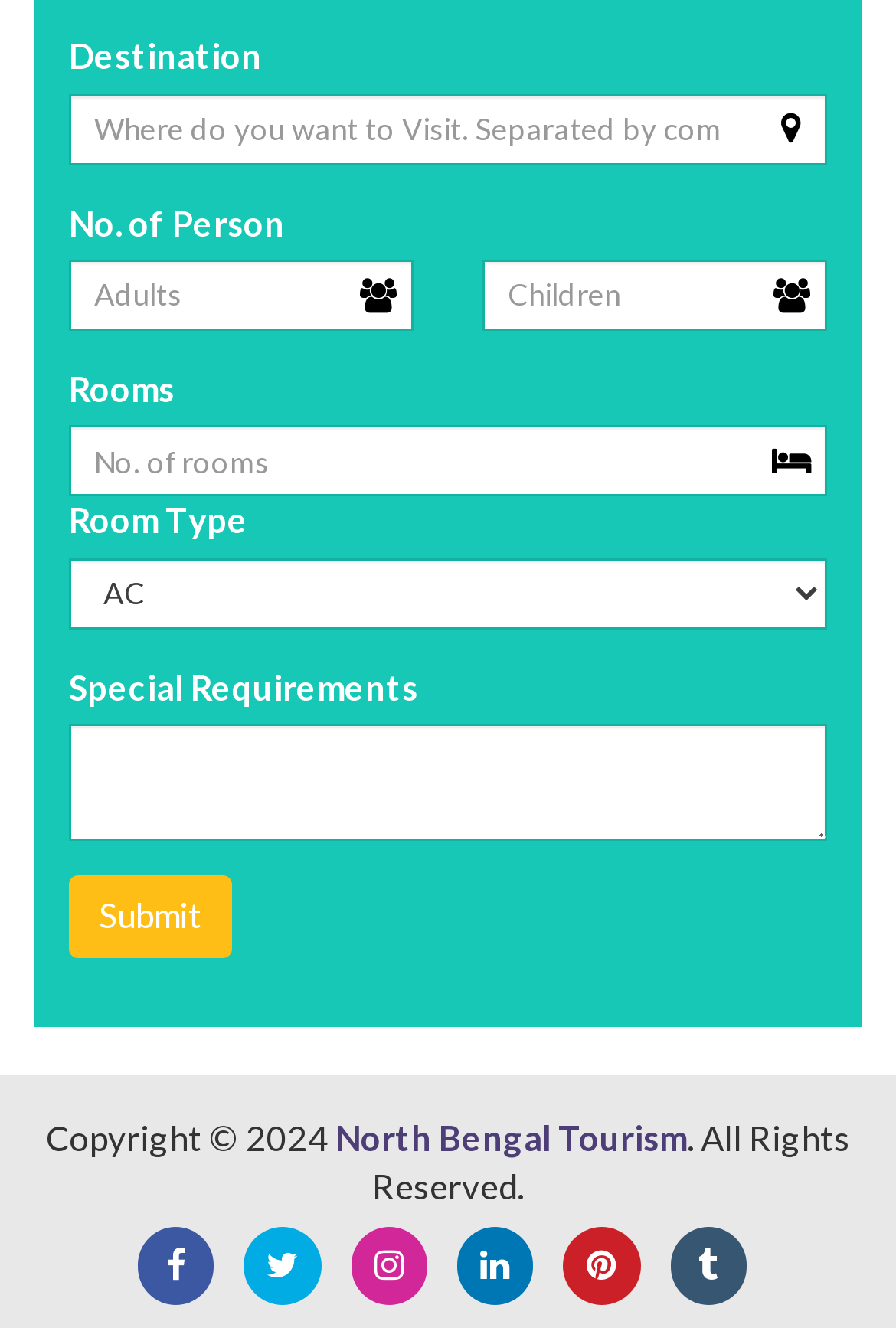Provide the bounding box coordinates for the area that should be clicked to complete the instruction: "Visit North Bengal Tourism".

[0.374, 0.84, 0.767, 0.871]